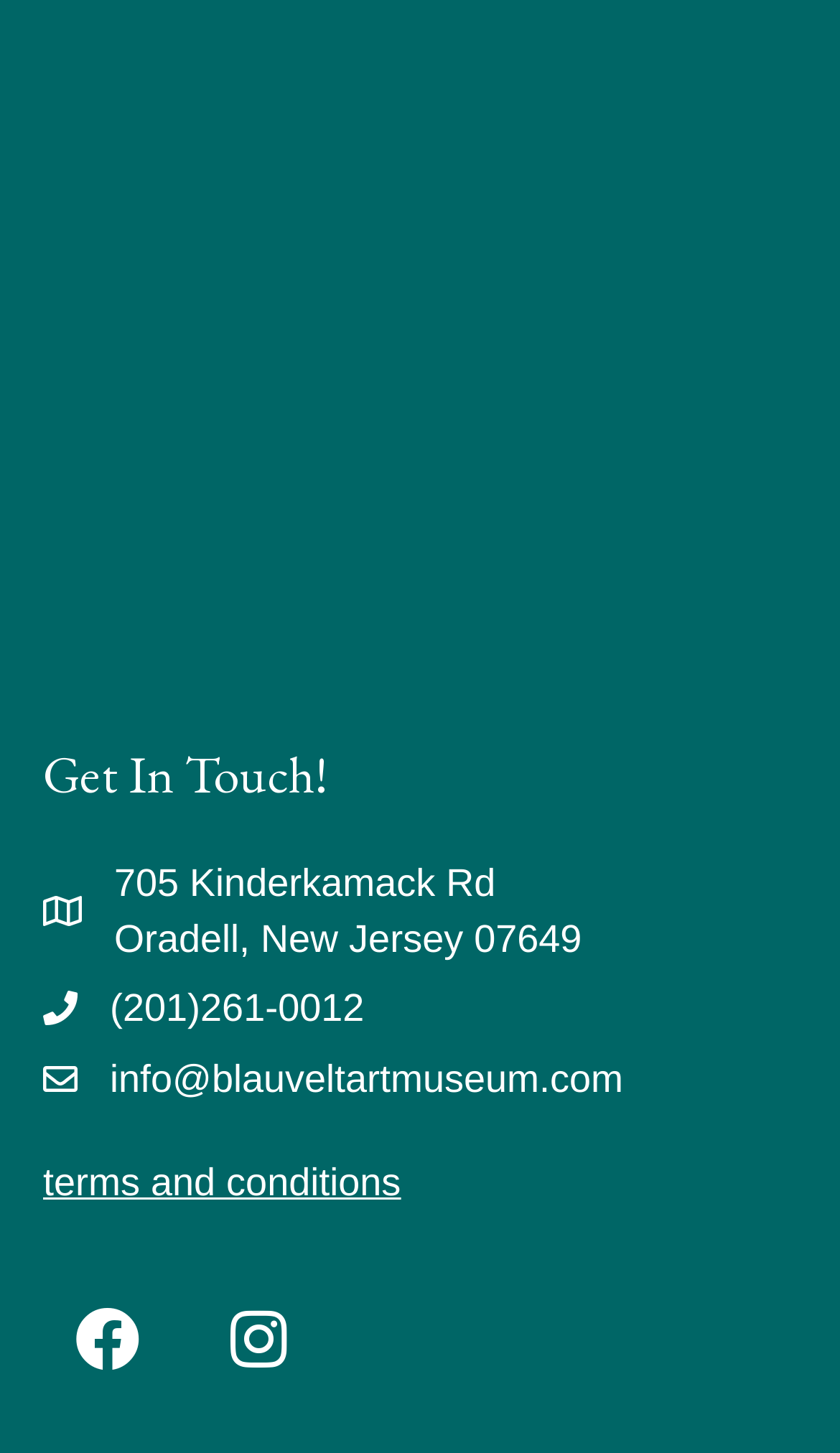Bounding box coordinates should be provided in the format (top-left x, top-left y, bottom-right x, bottom-right y) with all values between 0 and 1. Identify the bounding box for this UI element: aria-label="Facebook" title="Facebook"

[0.051, 0.877, 0.205, 0.966]